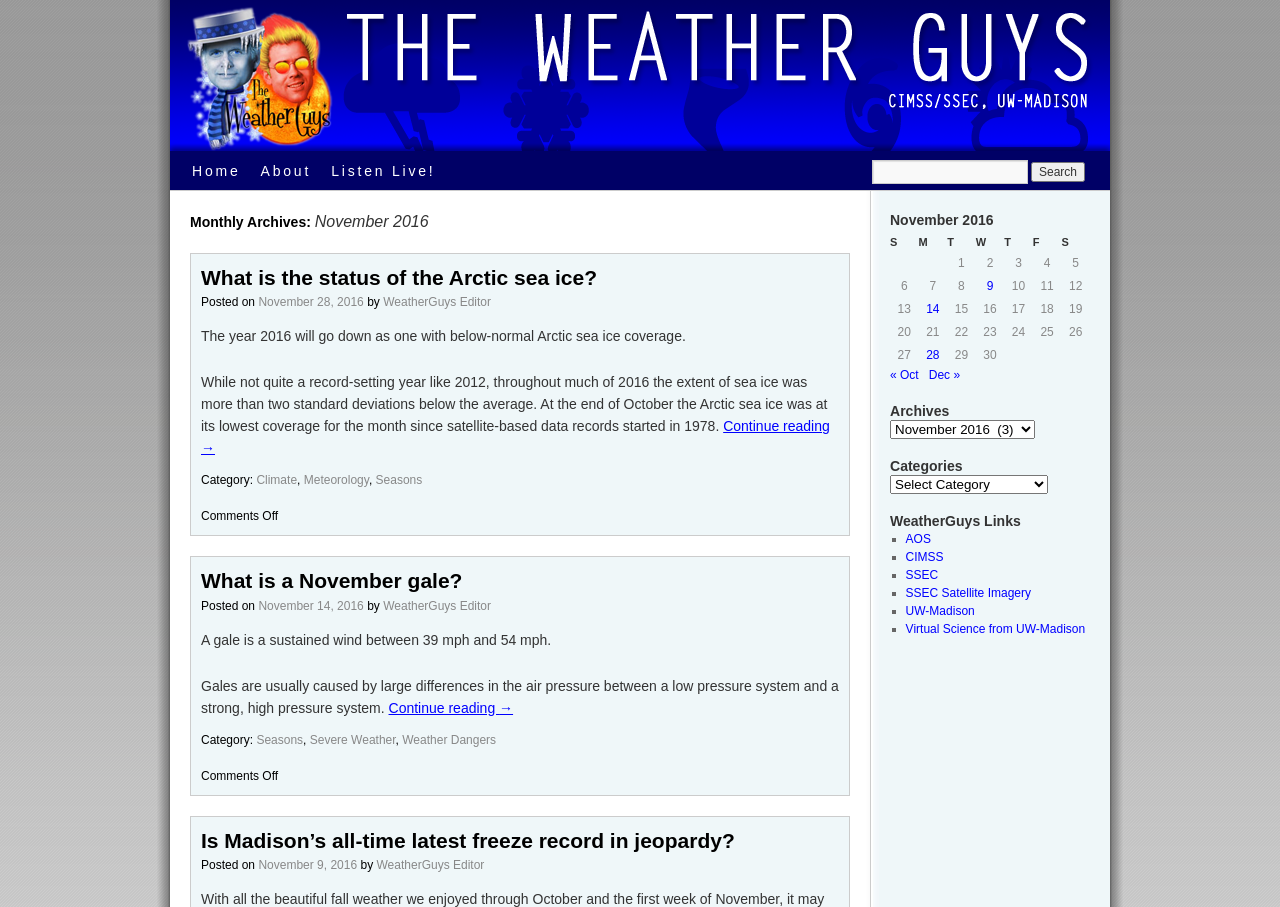Could you find the bounding box coordinates of the clickable area to complete this instruction: "Click on the 'Continue reading →' link"?

[0.157, 0.461, 0.648, 0.503]